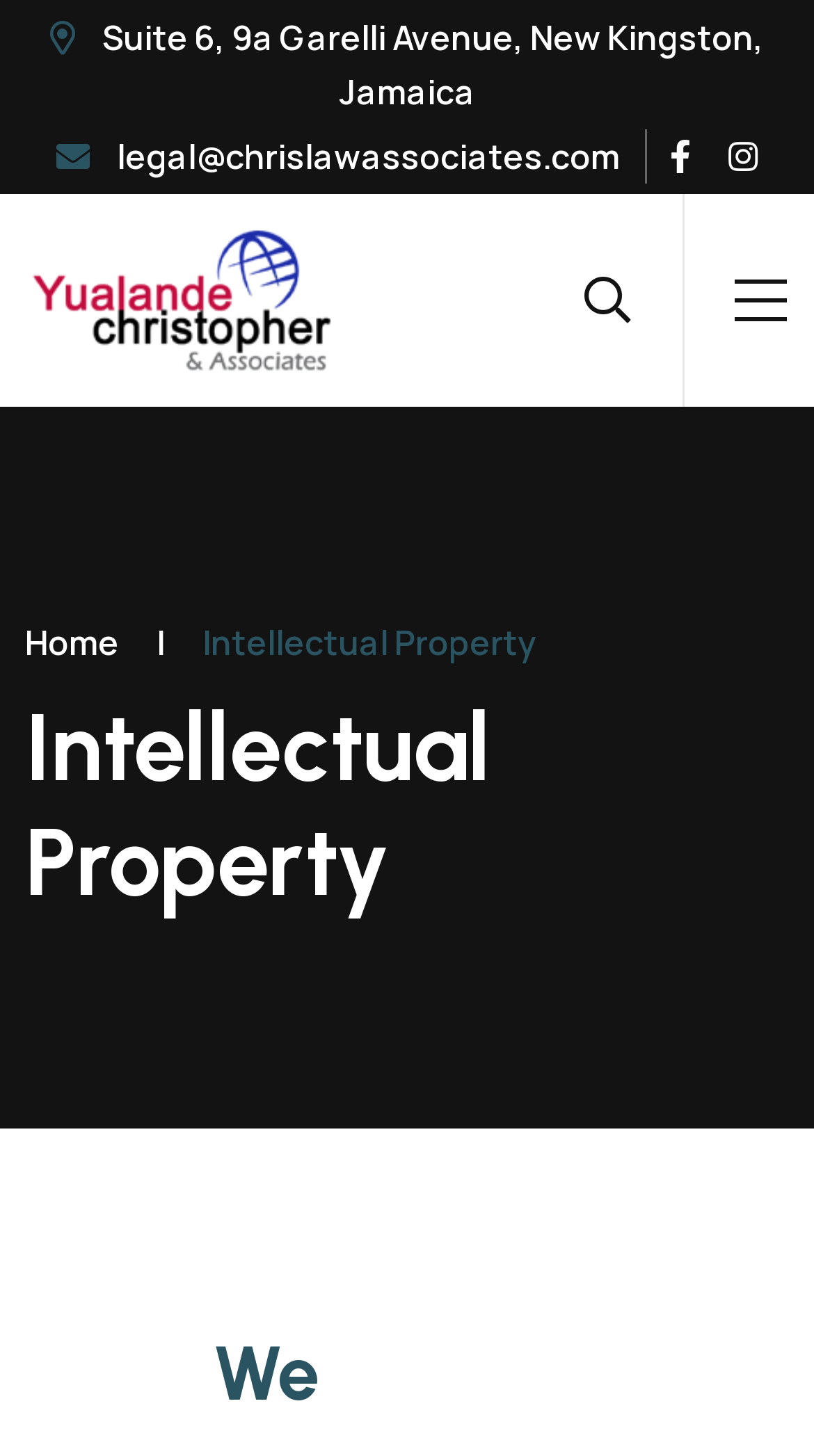Provide a brief response using a word or short phrase to this question:
What is the email address of Chris Law Associates?

legal@chrislawassociates.com